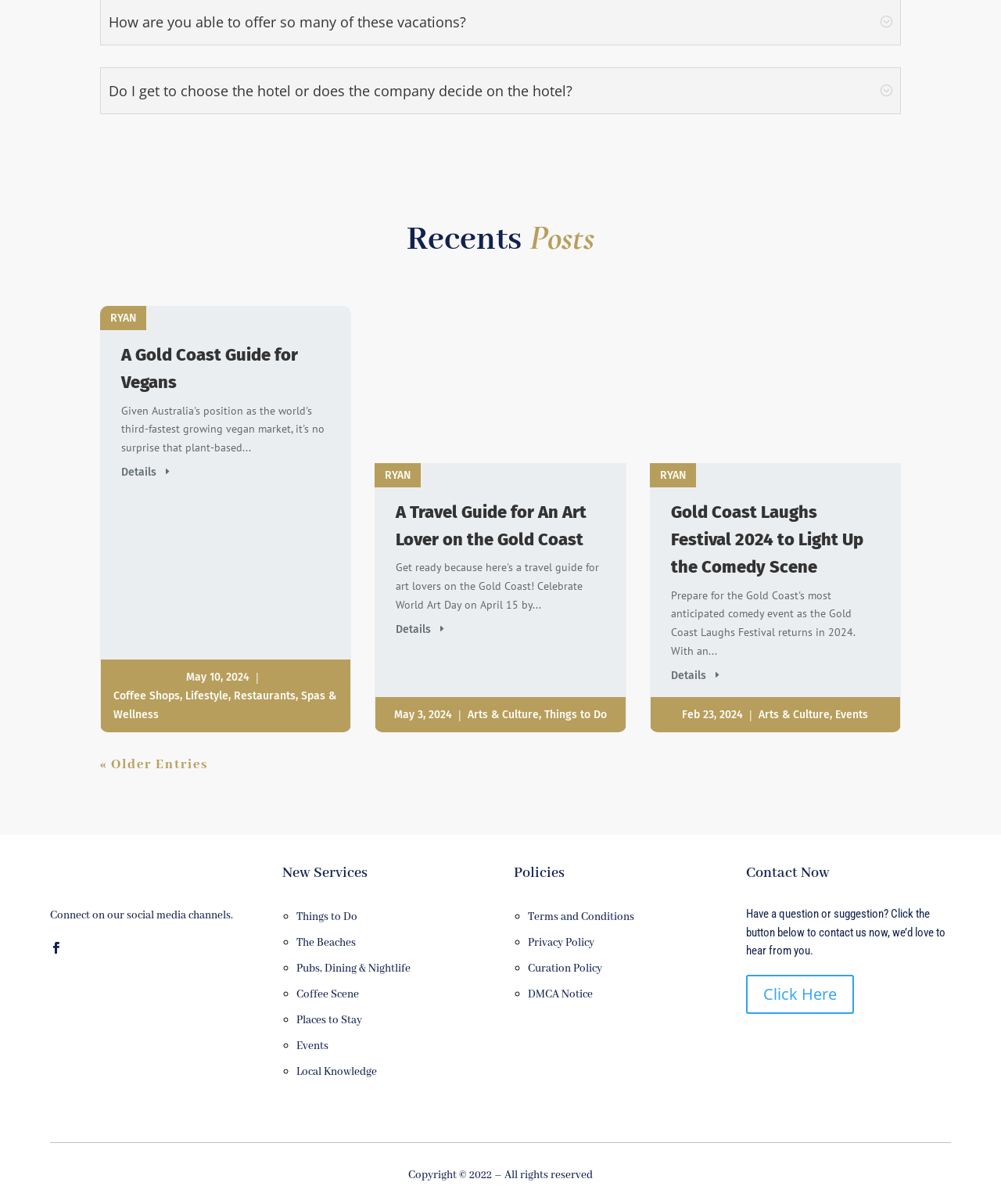Find the bounding box of the web element that fits this description: "Arts & Culture".

[0.467, 0.588, 0.538, 0.599]